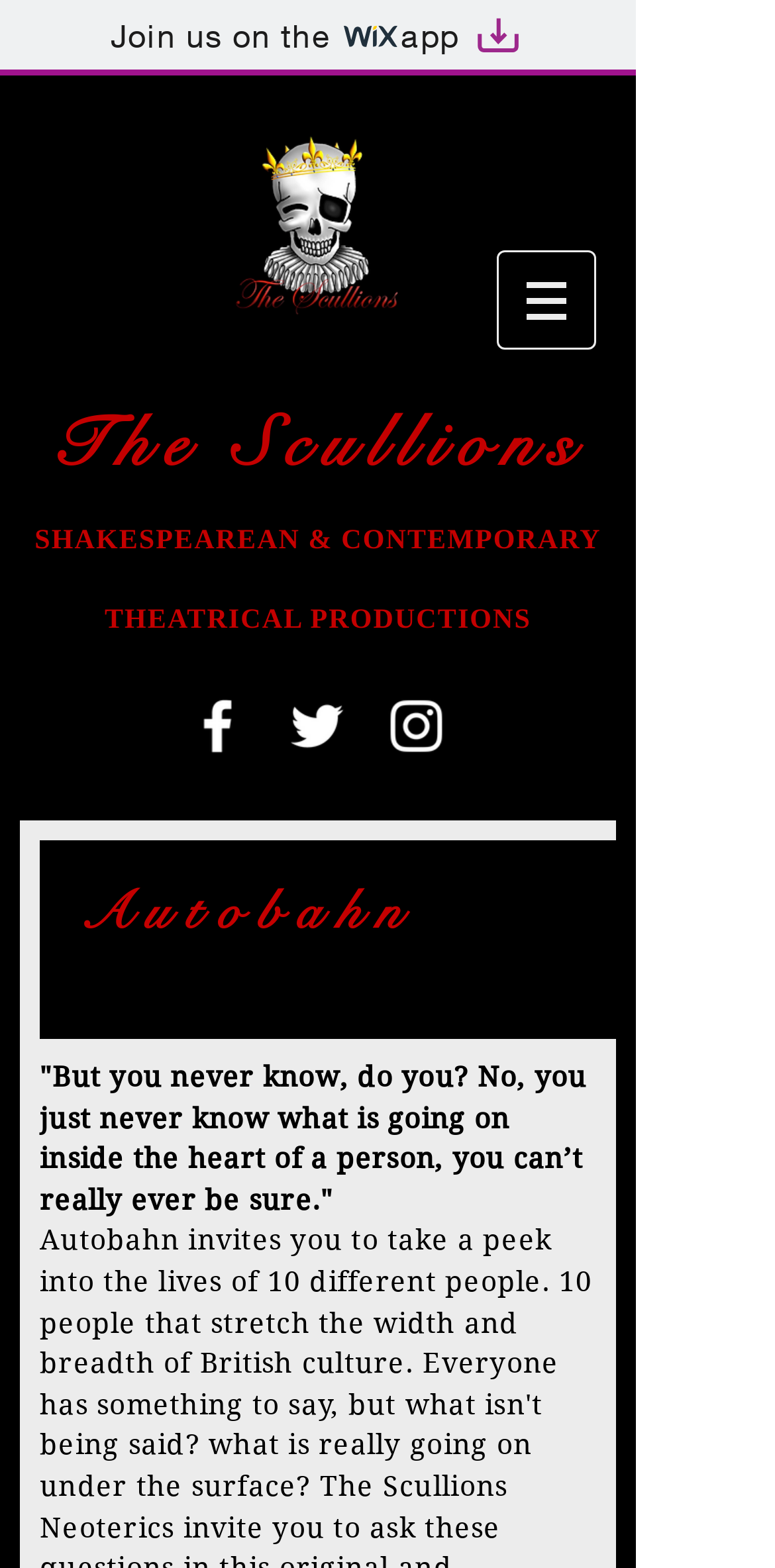How many social media icons are there?
Provide a detailed and extensive answer to the question.

There are three social media icons, which are Facebook, Twitter, and Instagram. These icons are located in the 'Social Bar' list and each icon has a corresponding link.